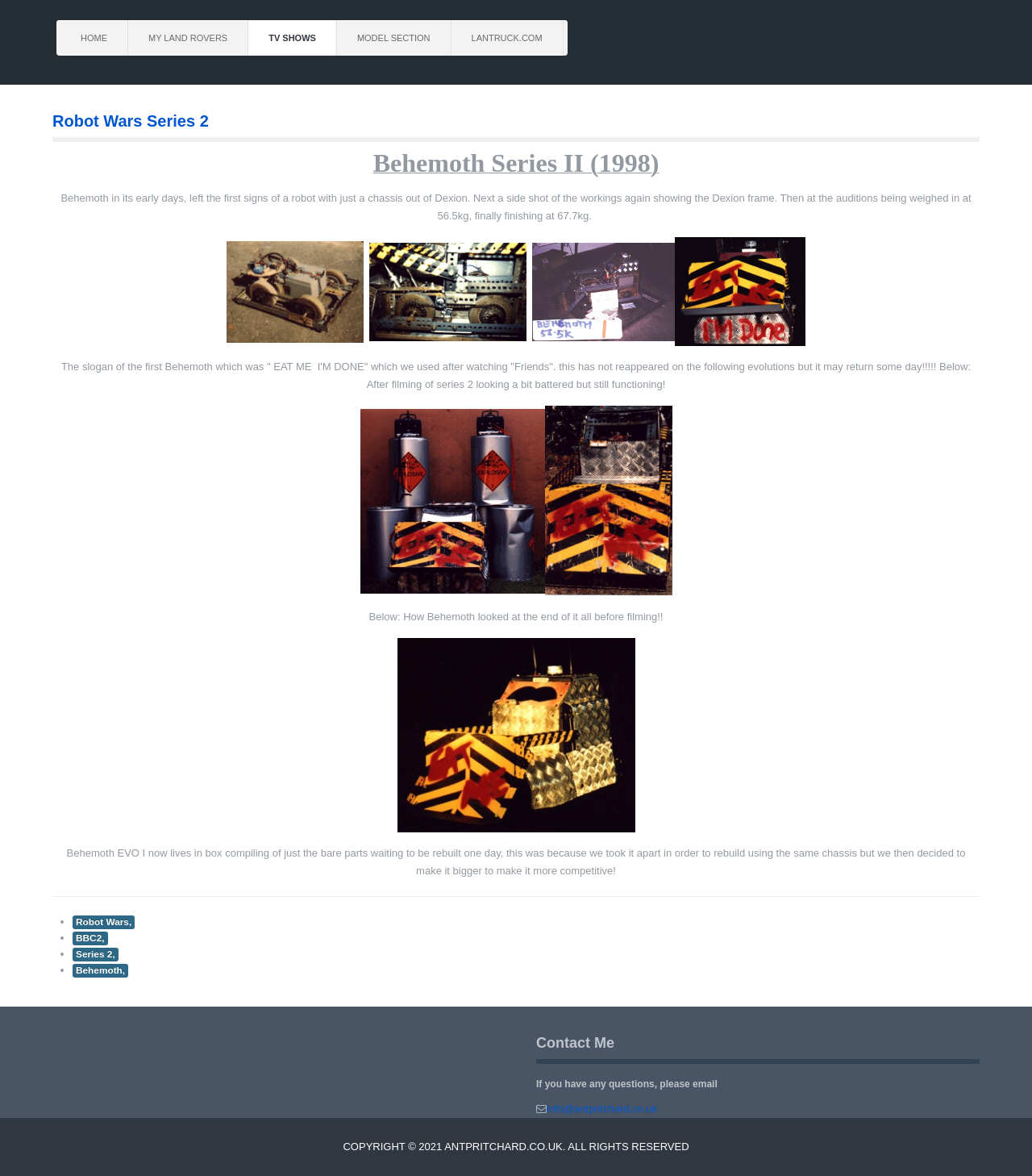Using the information shown in the image, answer the question with as much detail as possible: What is the contact email address?

The contact email address can be found in the contact section of the webpage, specifically in the link element with the text 'info@antpritchard.co.uk'. This suggests that the contact email address is info@antpritchard.co.uk.